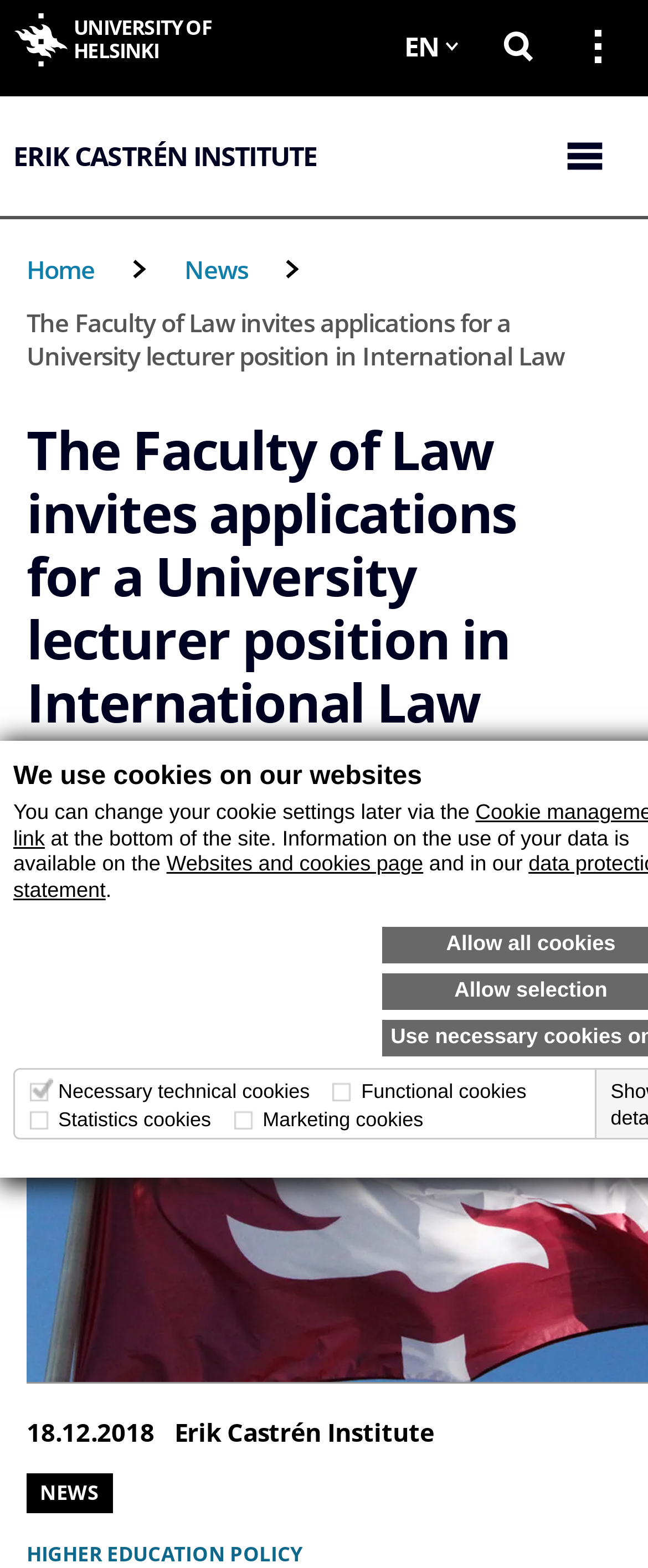Identify the bounding box coordinates for the UI element that matches this description: "News".

[0.285, 0.161, 0.382, 0.182]